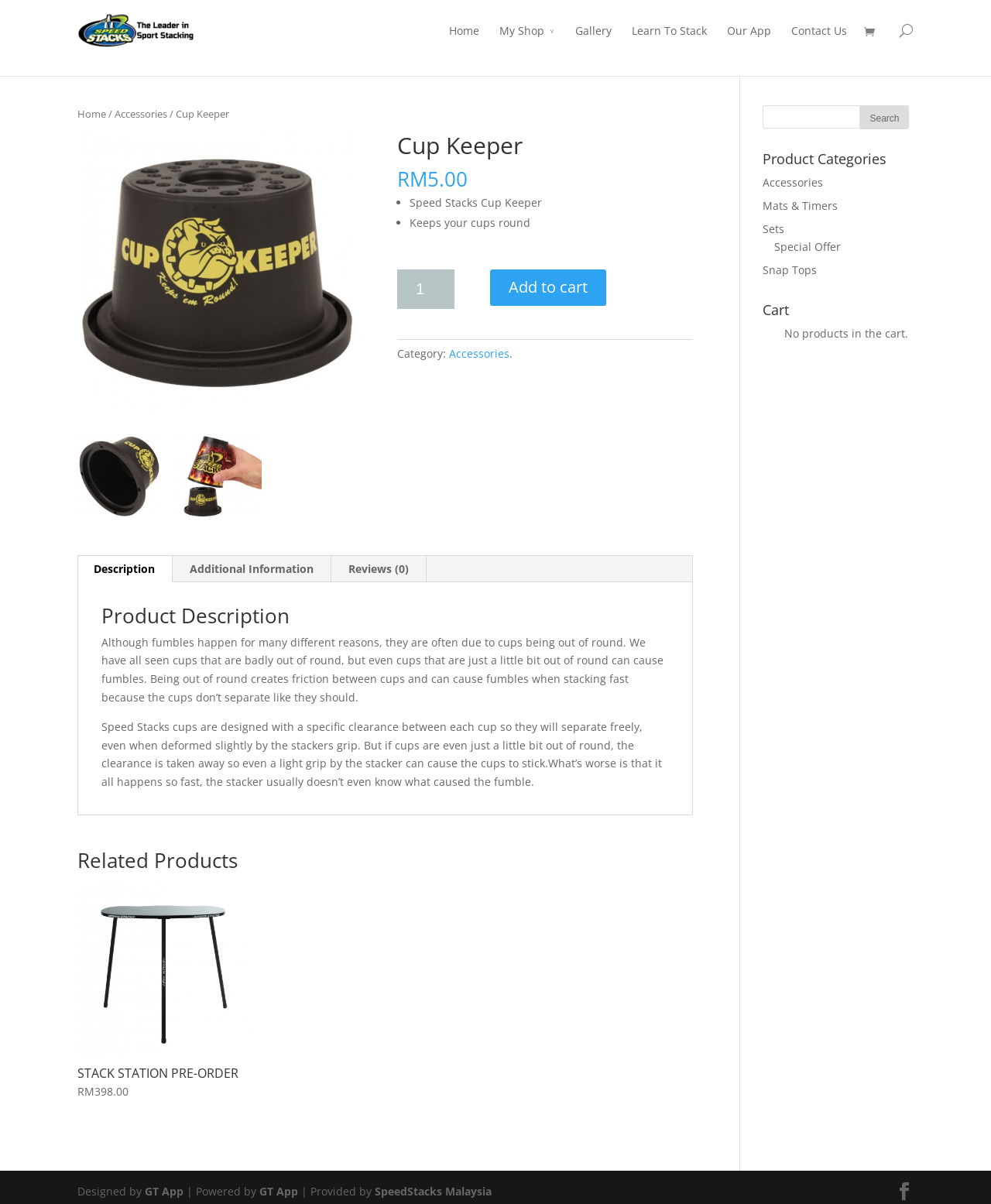What is the purpose of the Cup Keeper?
From the details in the image, answer the question comprehensively.

The purpose of the Cup Keeper can be found in the static text element with the text 'Keeps your cups round' which is located in the list of features of the product.